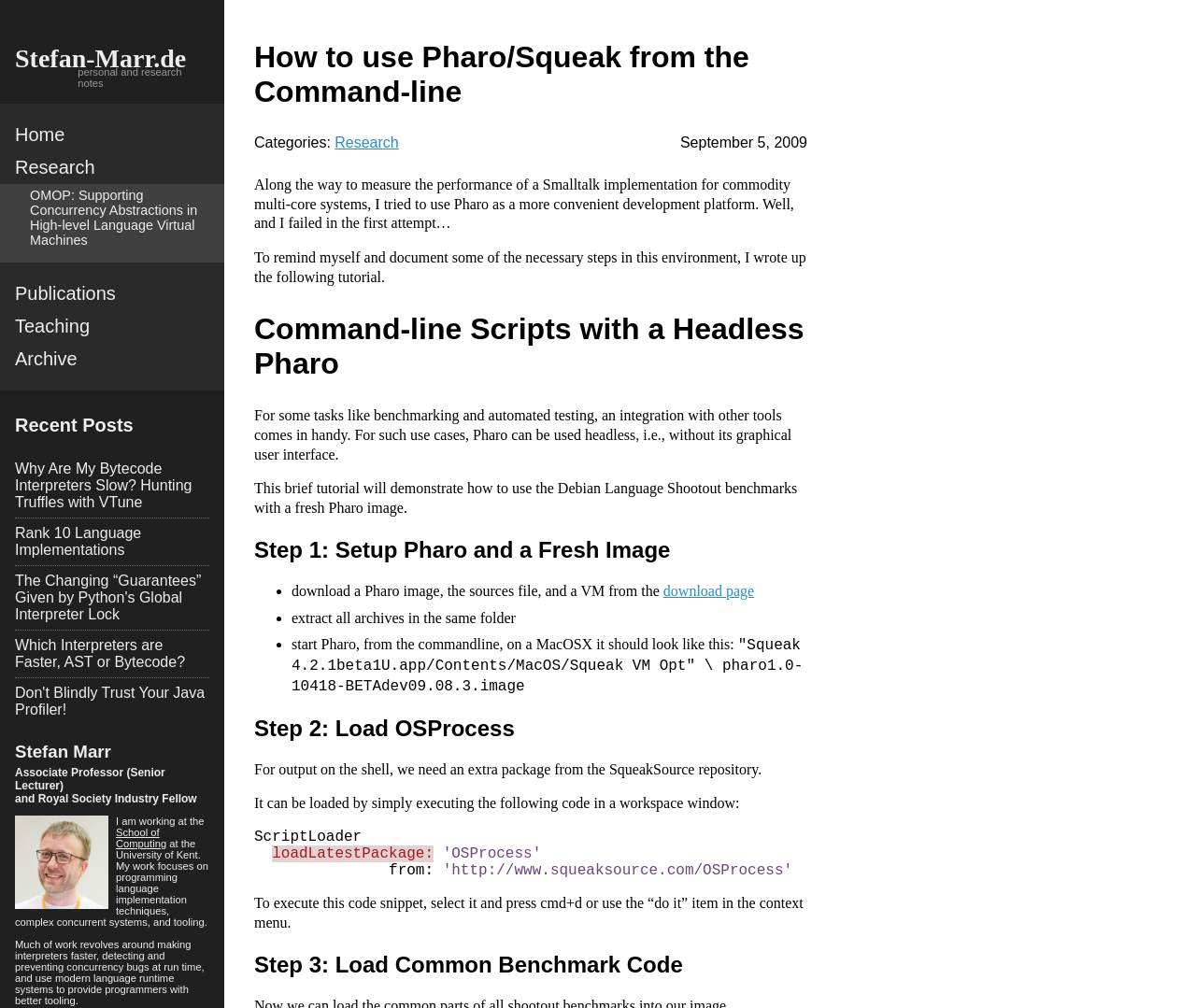Given the description of the UI element: "School of Computing", predict the bounding box coordinates in the form of [left, top, right, bottom], with each value being a float between 0 and 1.

[0.097, 0.821, 0.139, 0.843]